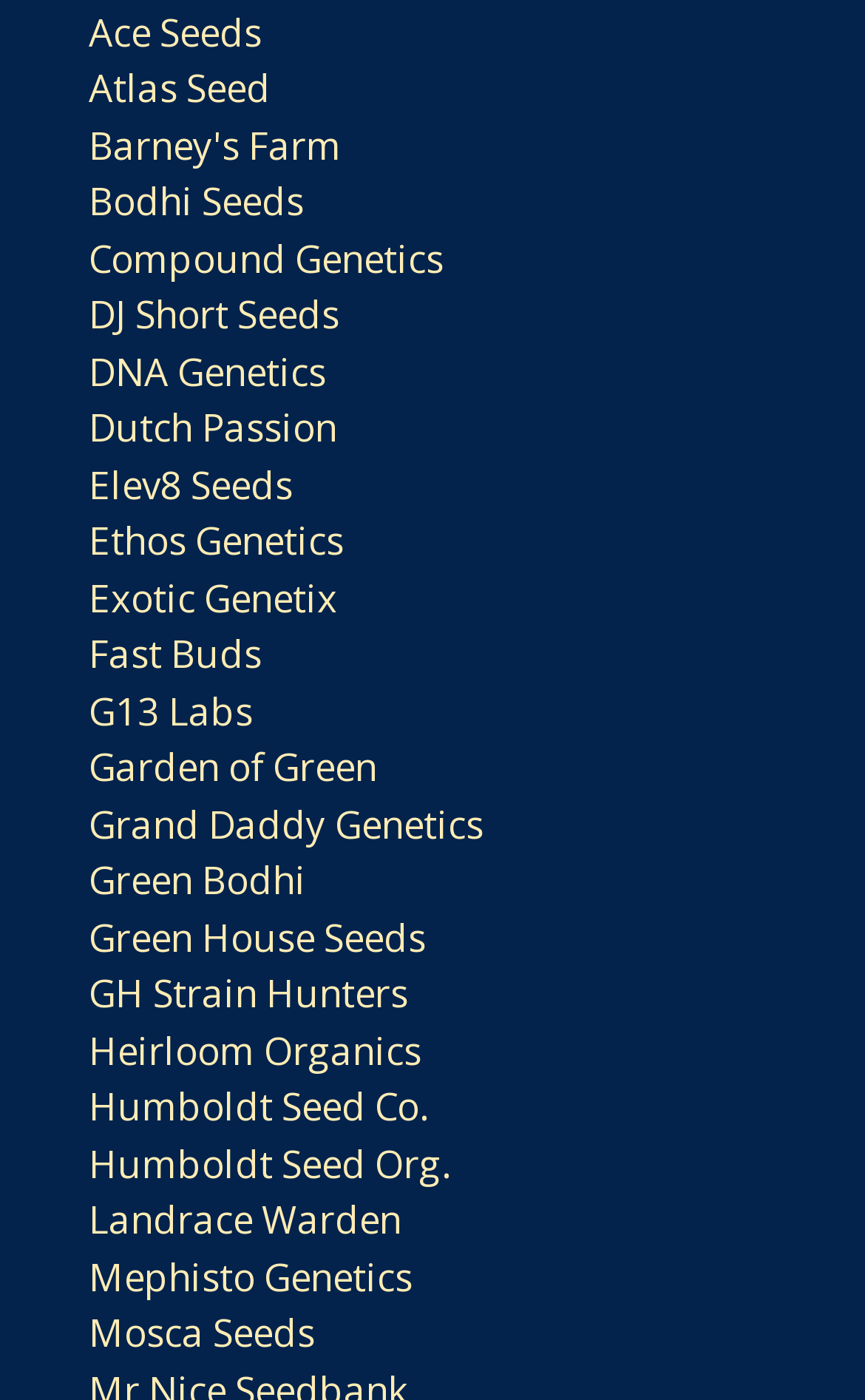Determine the bounding box coordinates of the clickable element to achieve the following action: 'Visit the store'. Provide the coordinates as four float values between 0 and 1, formatted as [left, top, right, bottom].

None